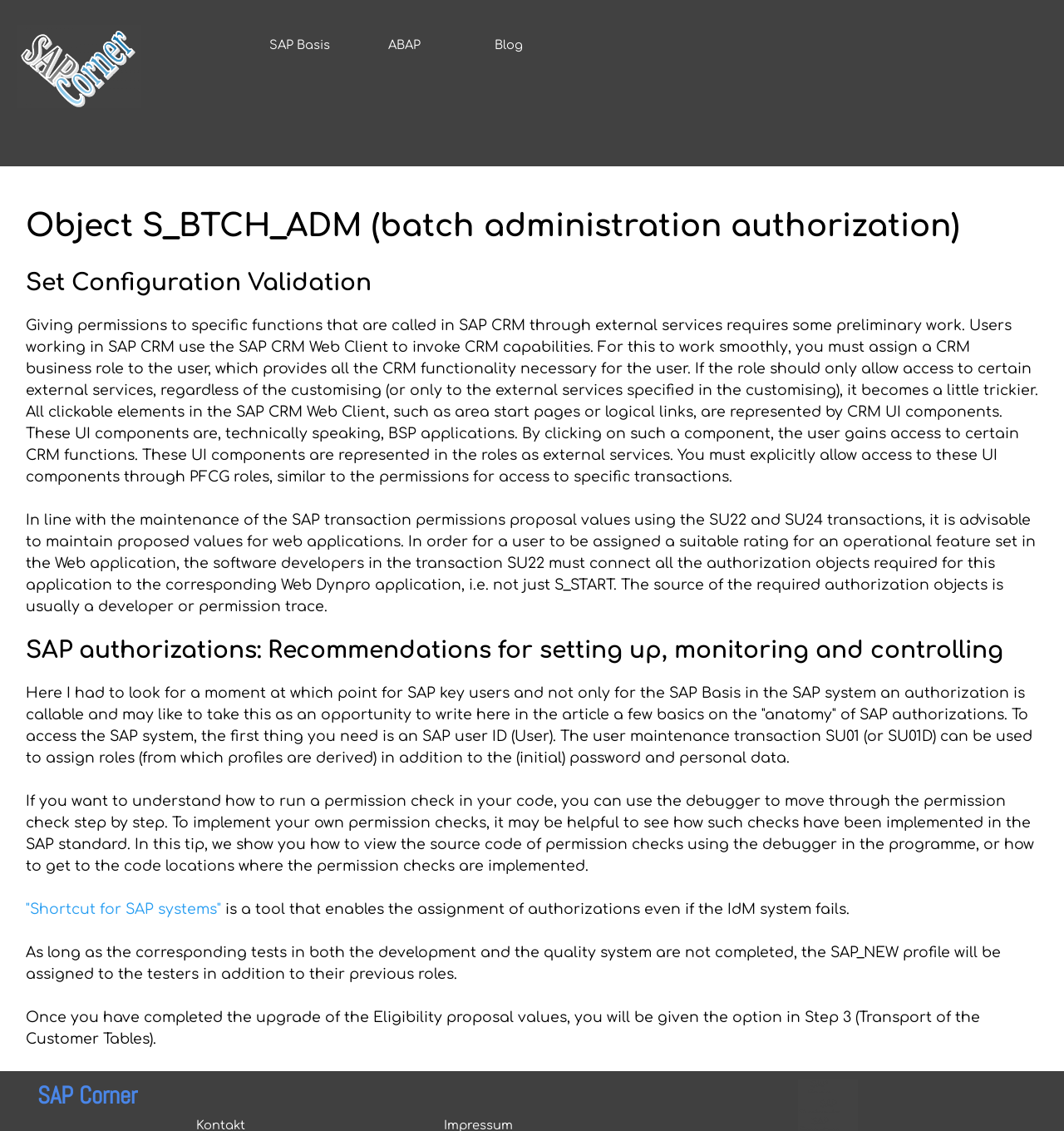Identify the coordinates of the bounding box for the element described below: ""Shortcut for SAP systems"". Return the coordinates as four float numbers between 0 and 1: [left, top, right, bottom].

[0.024, 0.797, 0.208, 0.811]